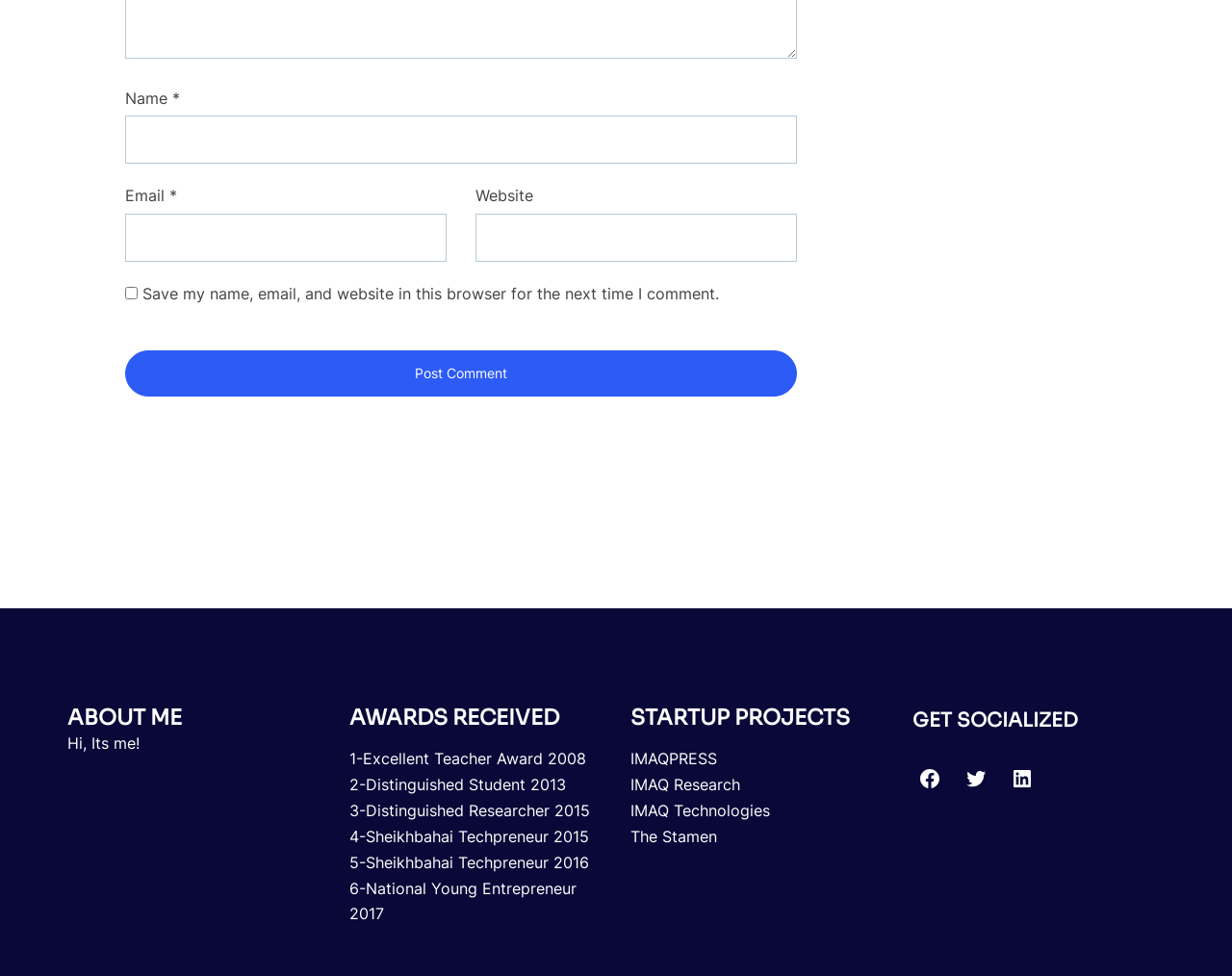Provide the bounding box coordinates of the area you need to click to execute the following instruction: "Visit the IMAQPRESS startup project".

[0.512, 0.767, 0.582, 0.787]